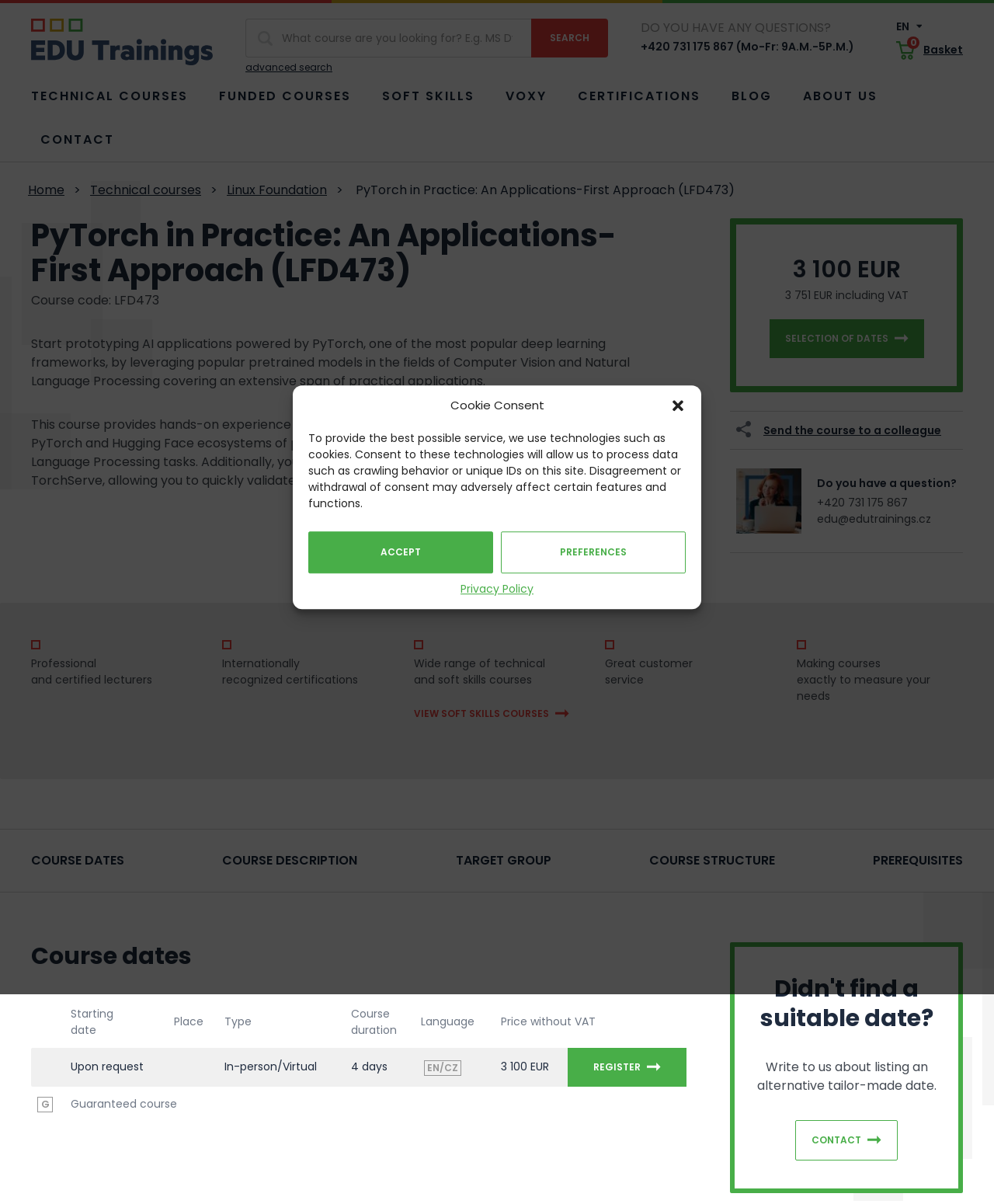Could you specify the bounding box coordinates for the clickable section to complete the following instruction: "View course description"?

[0.224, 0.707, 0.36, 0.723]